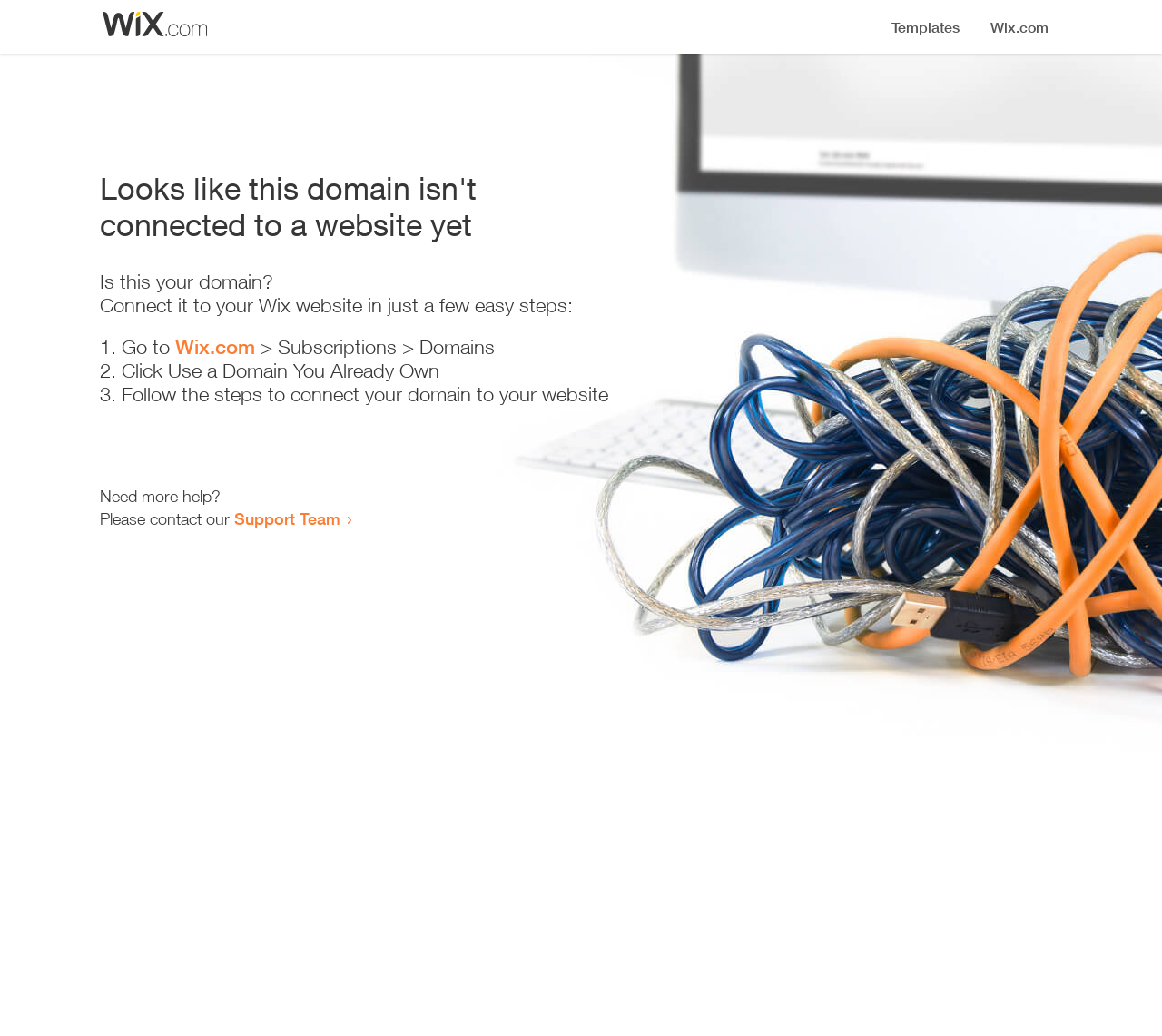Extract the main headline from the webpage and generate its text.

Looks like this domain isn't
connected to a website yet